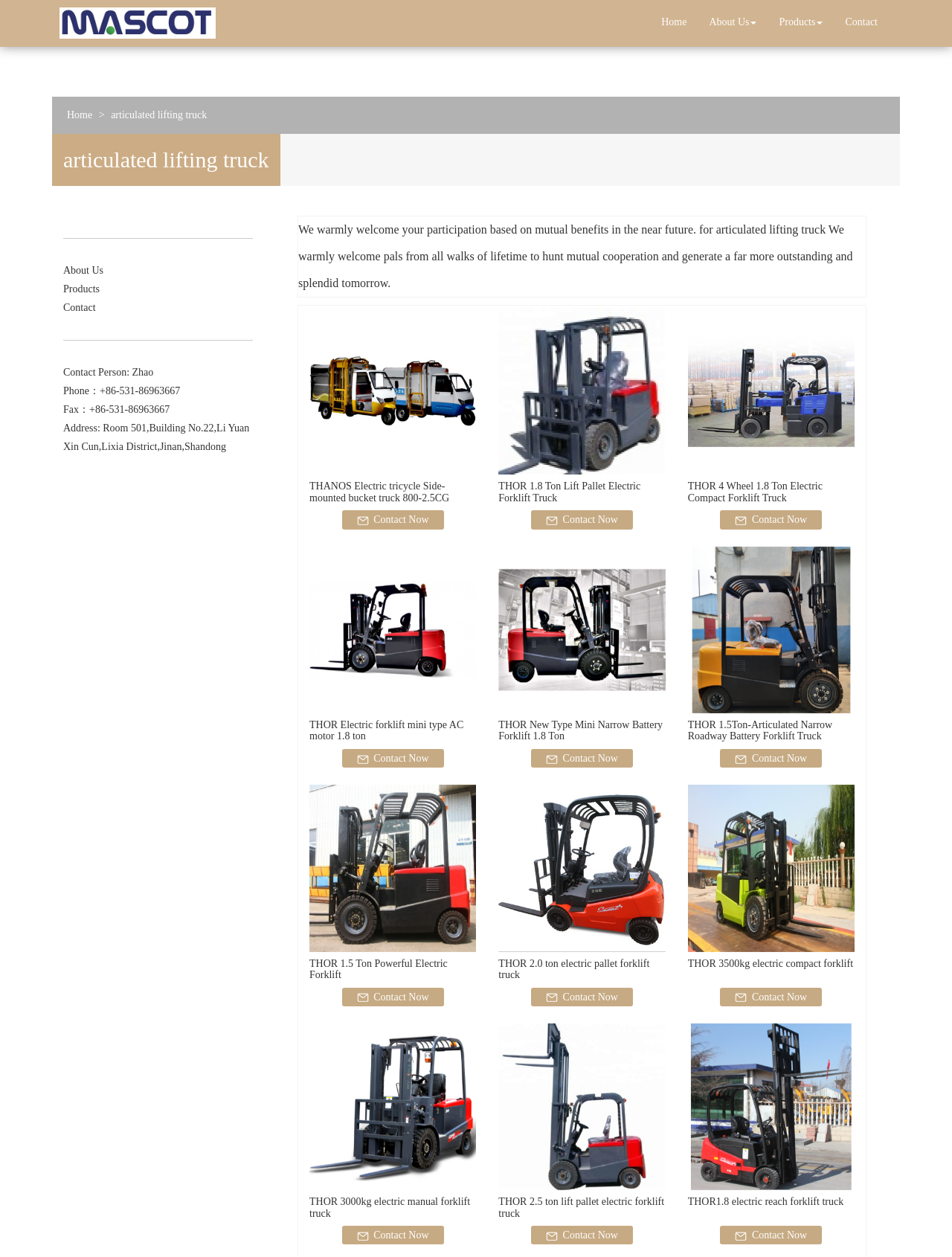Create an elaborate caption that covers all aspects of the webpage.

This webpage is about China articulated lifting truck manufacturers, exporters, and suppliers. At the top, there are navigation links to "Home", "About Us", "Products", and "Contact". Below these links, there is a logo and a link to "MASCOT ENTERPRISE LTD". 

On the left side, there is a section with contact information, including a person's name, phone number, fax number, and address. Below this section, there is a welcome message and an invitation to cooperate.

The main content of the webpage is a list of products, each with an image, a heading, and a "Contact Now" link. There are 10 products in total, including THANOS Electric tricycle Side-mounted bucket truck, THOR 1.8 Ton Lift Pallet Electric Forklift Truck, and THOR 2.5 ton lift pallet electric forklift truck. Each product has a brief description and an image. The products are arranged in a grid layout, with three products per row.